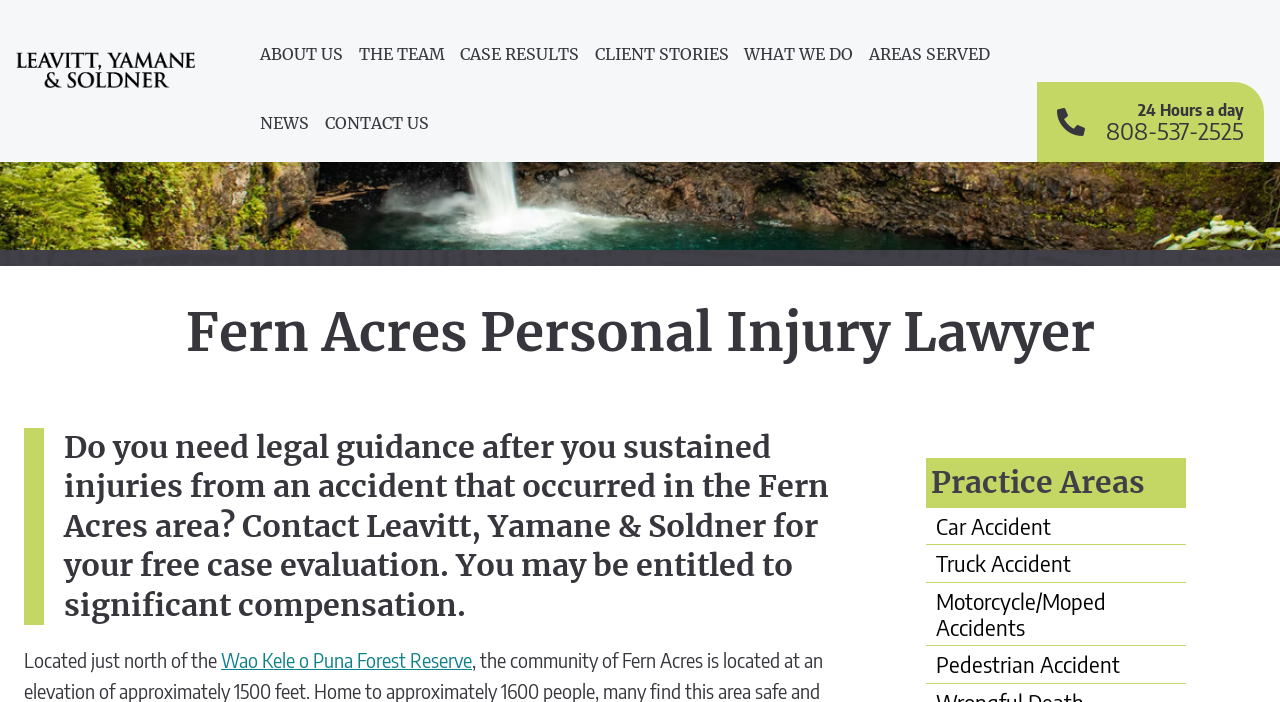Observe the image and answer the following question in detail: What is the name of the law firm?

I found the answer by looking at the top of the webpage, where the law firm's name is prominently displayed as 'Fern Acres Personal Injury Lawyer | Leavitt, Yamane & Soldner'.